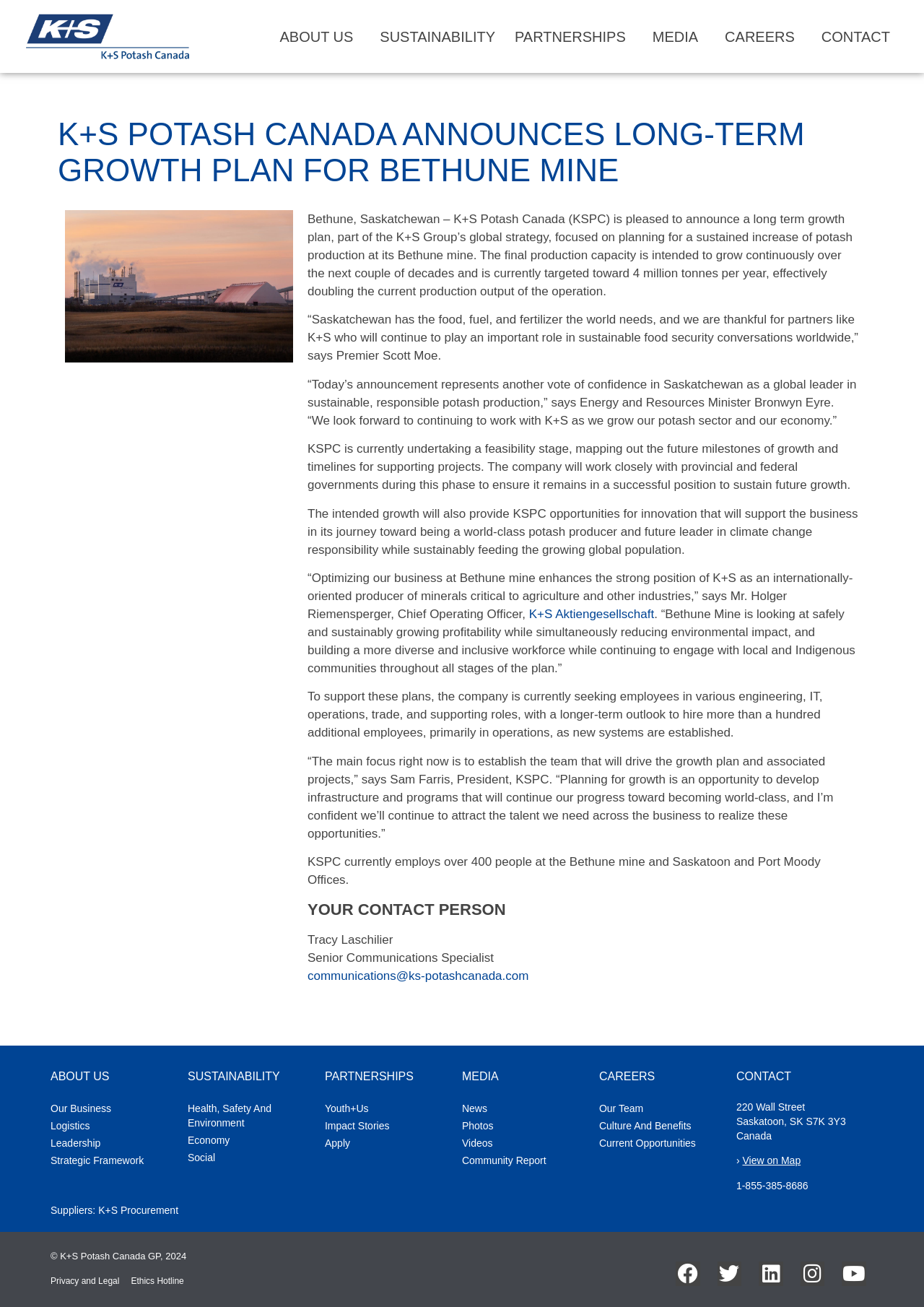Identify the bounding box coordinates of the specific part of the webpage to click to complete this instruction: "View the K+S Potash Canada logo".

[0.028, 0.01, 0.204, 0.046]